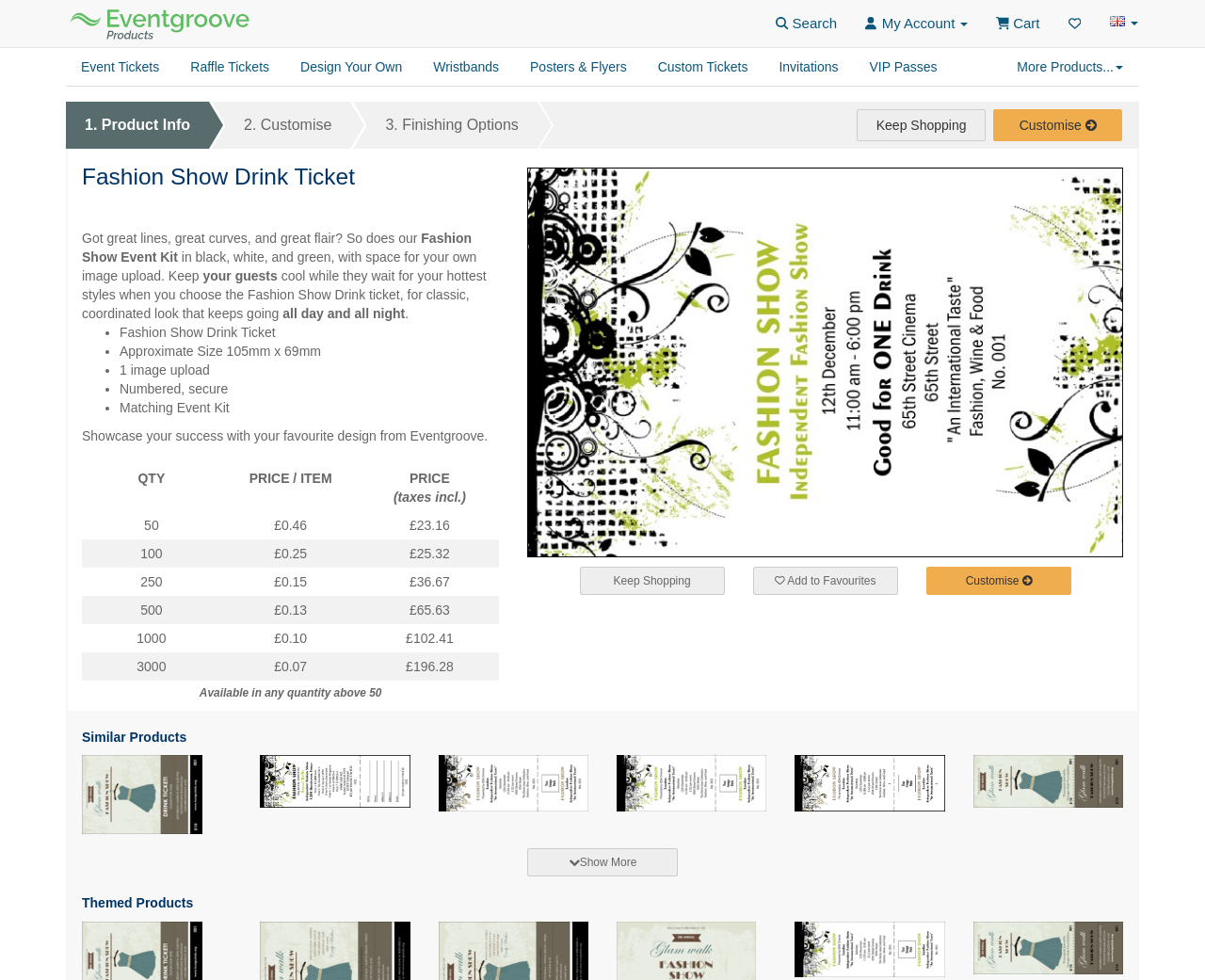Please provide the bounding box coordinates for the element that needs to be clicked to perform the instruction: "View my account". The coordinates must consist of four float numbers between 0 and 1, formatted as [left, top, right, bottom].

[0.706, 0.0, 0.815, 0.048]